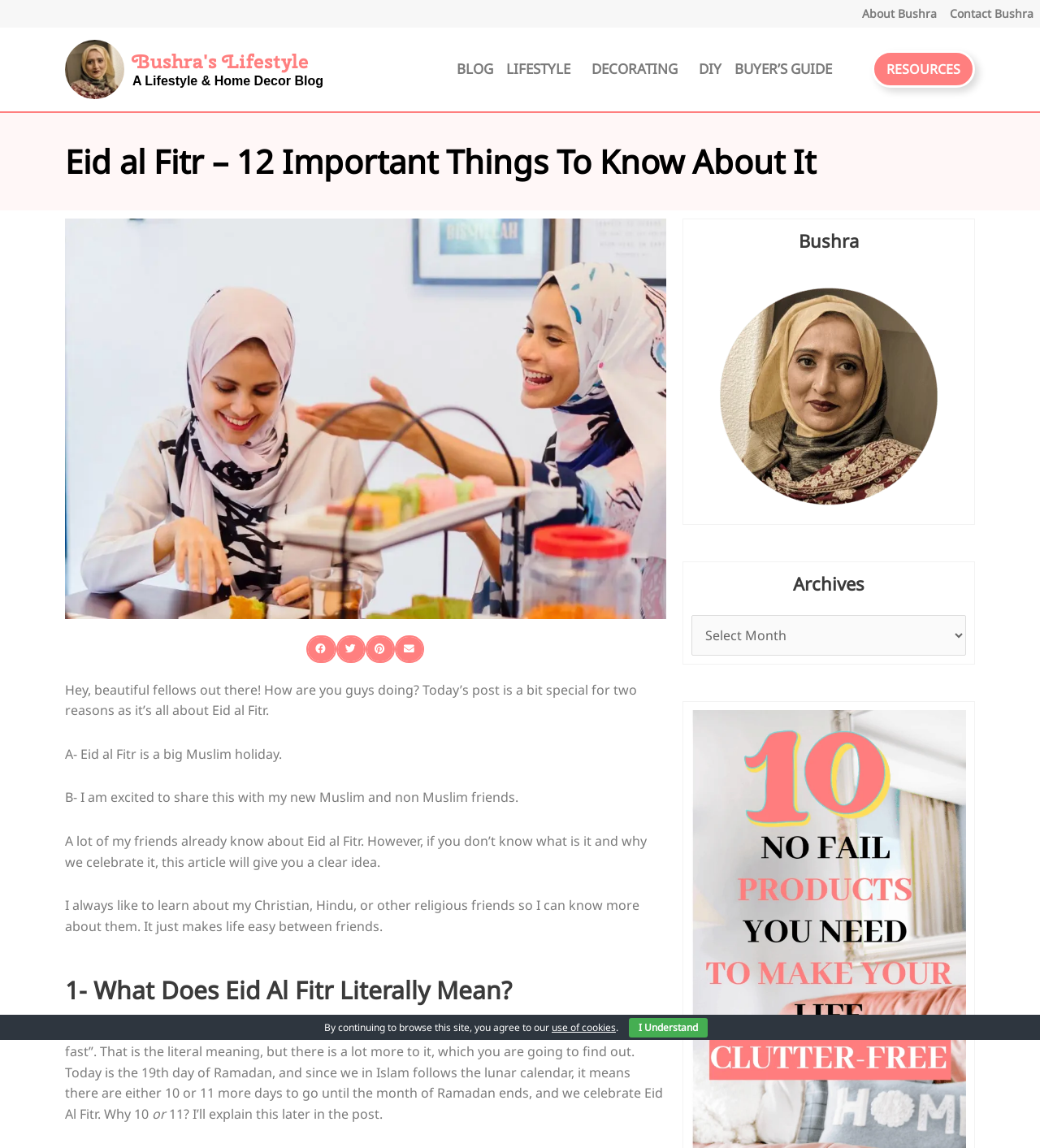Bounding box coordinates are given in the format (top-left x, top-left y, bottom-right x, bottom-right y). All values should be floating point numbers between 0 and 1. Provide the bounding box coordinate for the UI element described as: I Understand

[0.605, 0.887, 0.68, 0.904]